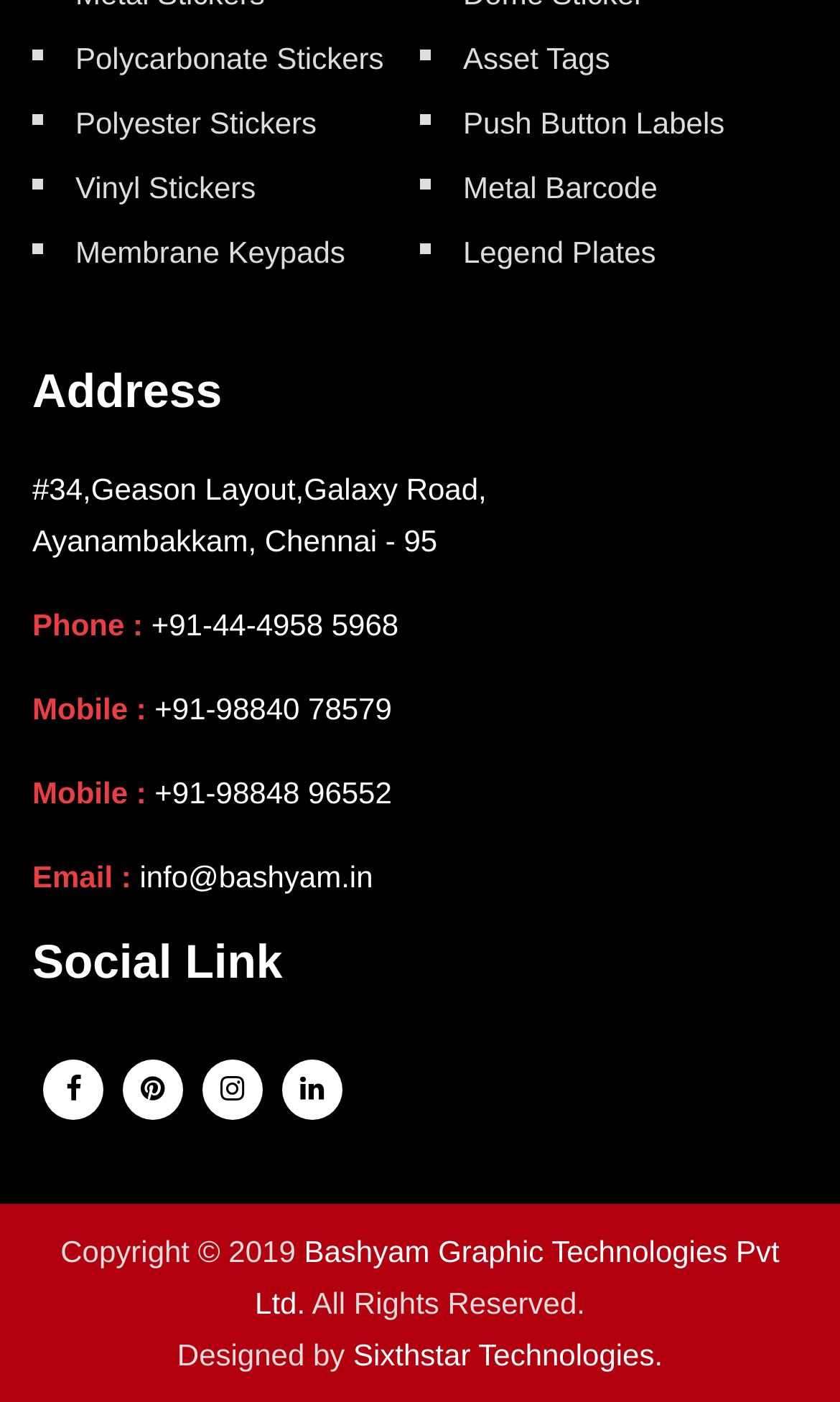Who designed the webpage?
Utilize the information in the image to give a detailed answer to the question.

The webpage was designed by Sixthstar Technologies, as mentioned at the bottom of the webpage.